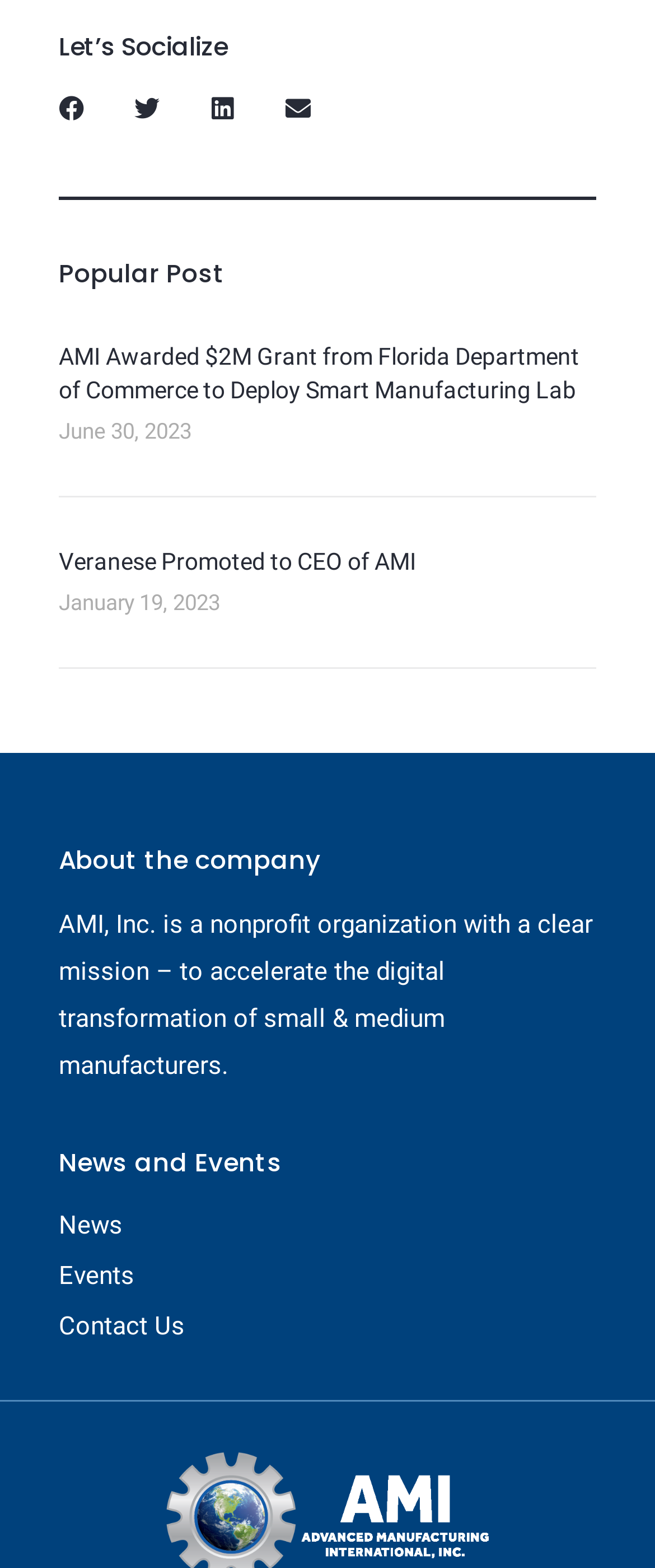What is the mission of AMI, Inc.?
Using the visual information, respond with a single word or phrase.

Accelerate digital transformation